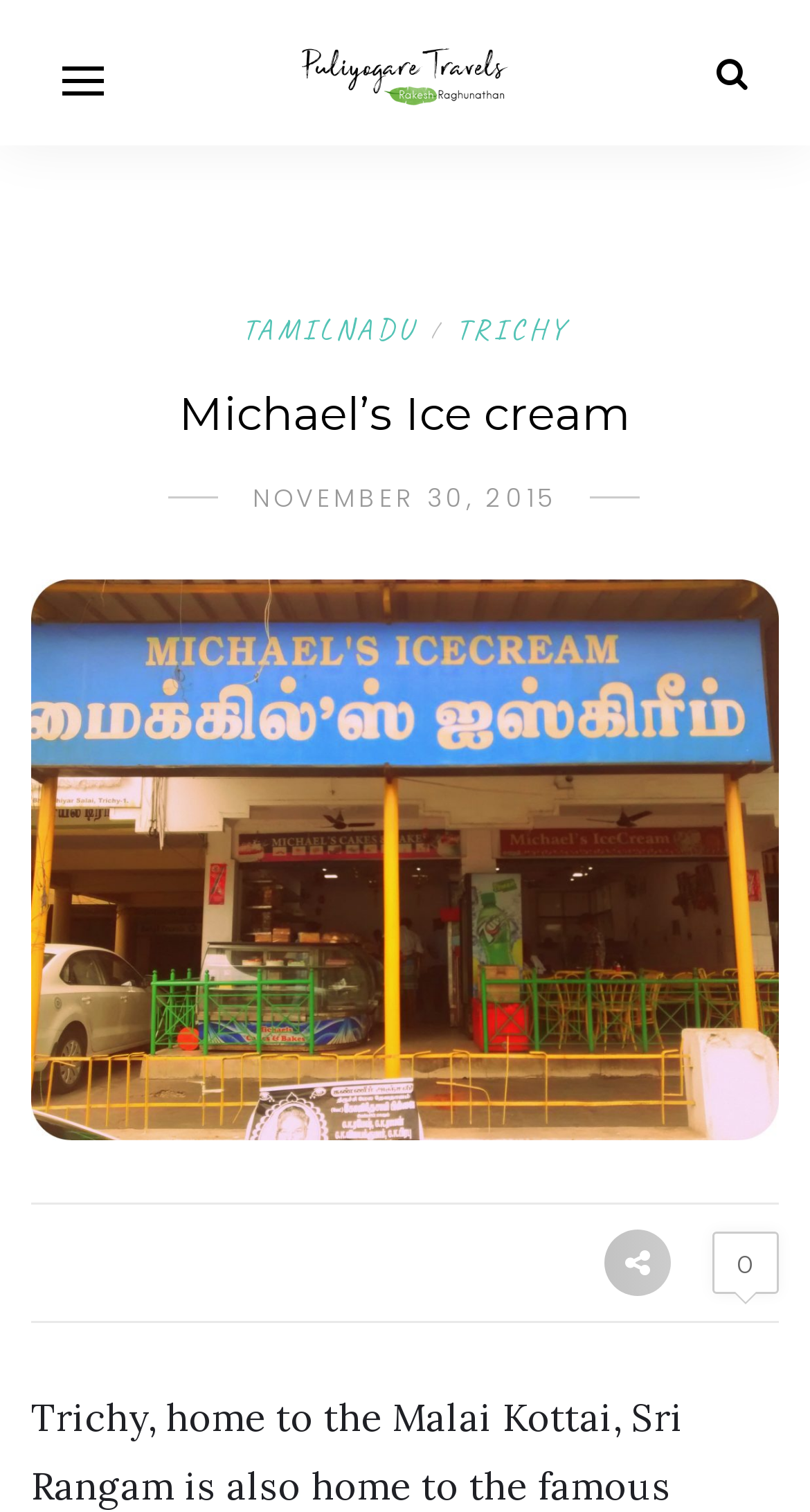Provide a brief response using a word or short phrase to this question:
How many comments does the article or post have?

0